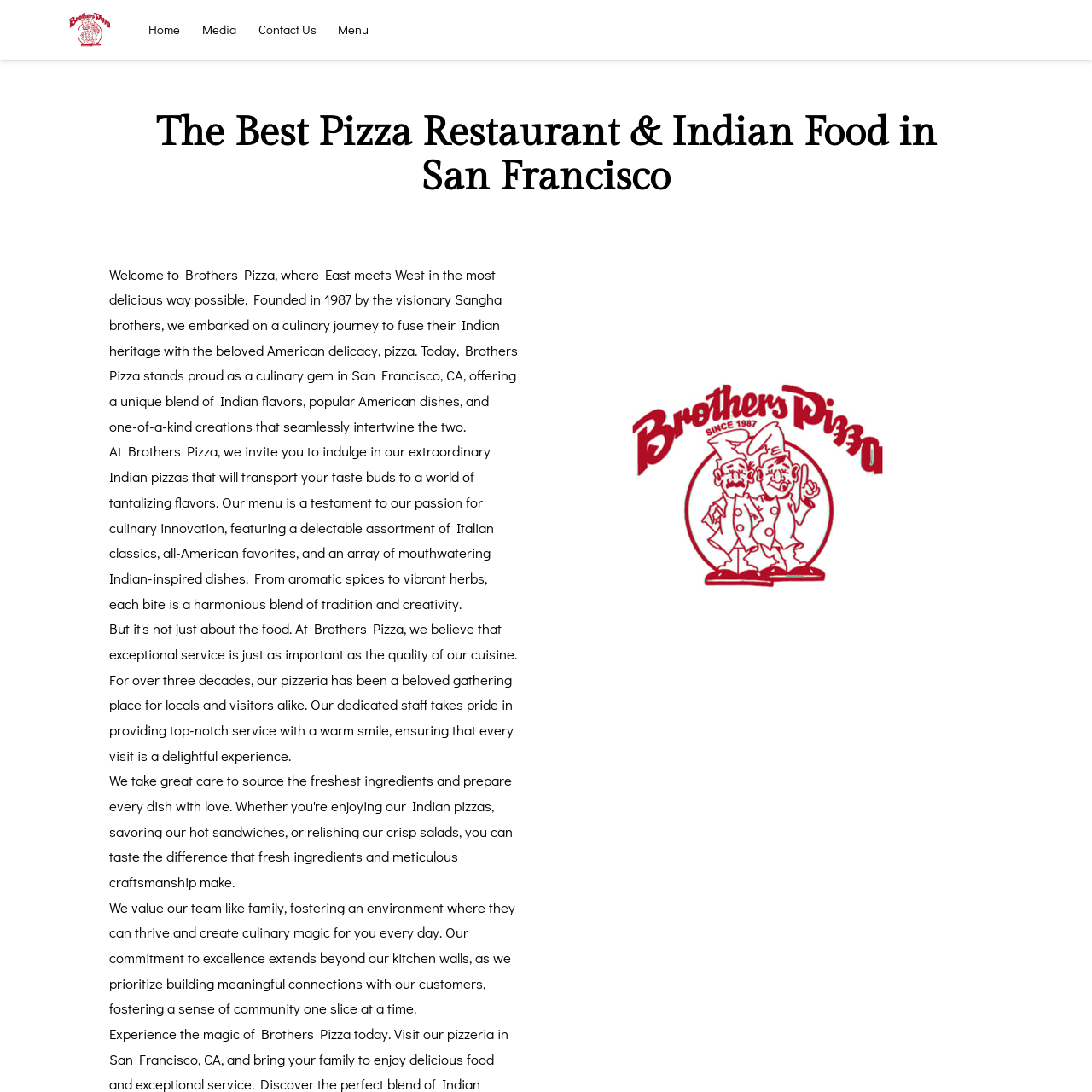What type of cuisine does Brothers Pizza offer?
Please provide a comprehensive answer based on the contents of the image.

Based on the webpage content, Brothers Pizza offers a unique blend of Indian flavors and popular American dishes, as stated in the StaticText element with ID 91. This fusion of cuisines is also mentioned in the StaticText element with ID 93, which describes their menu as a 'delectable assortment of Italian classics, all-American favorites, and an array of mouthwatering Indian-inspired dishes'.